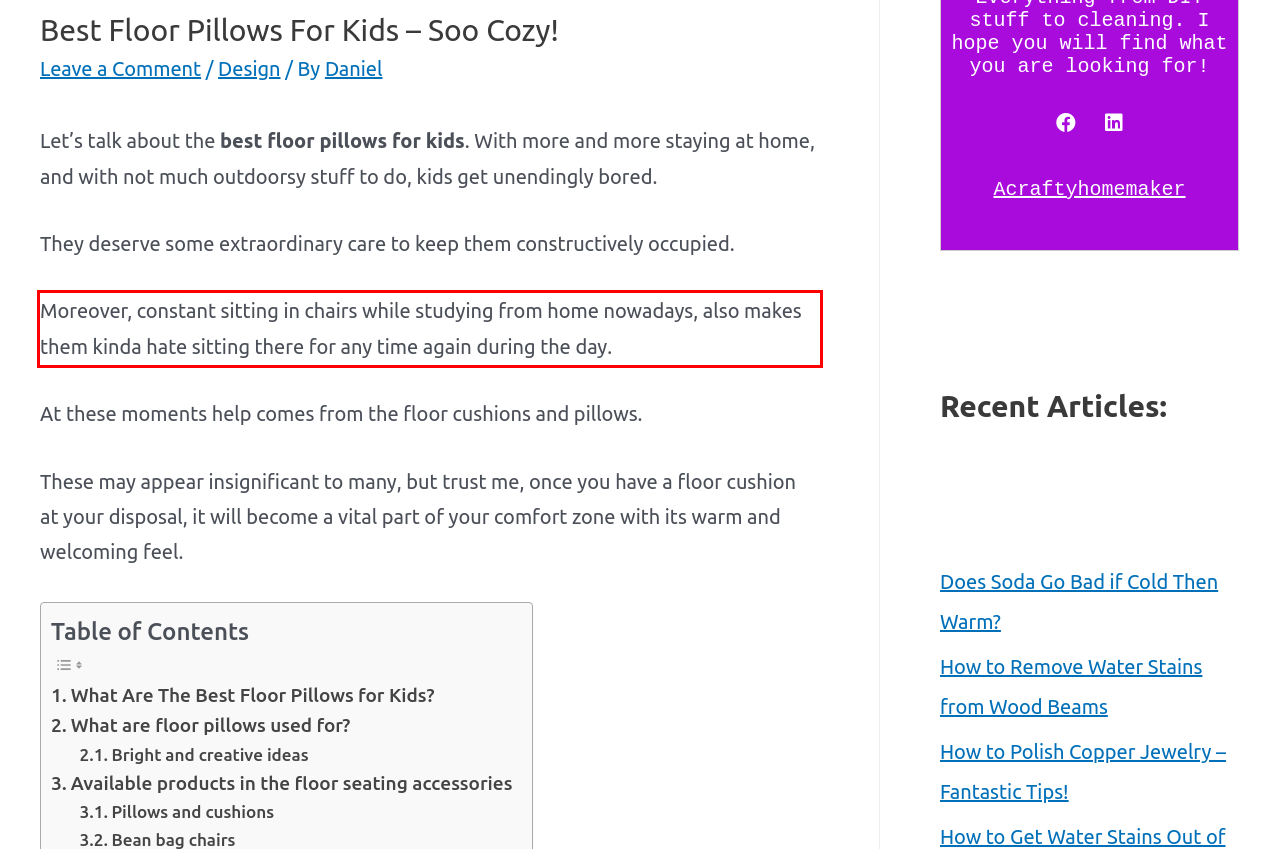Examine the screenshot of the webpage, locate the red bounding box, and generate the text contained within it.

Moreover, constant sitting in chairs while studying from home nowadays, also makes them kinda hate sitting there for any time again during the day.